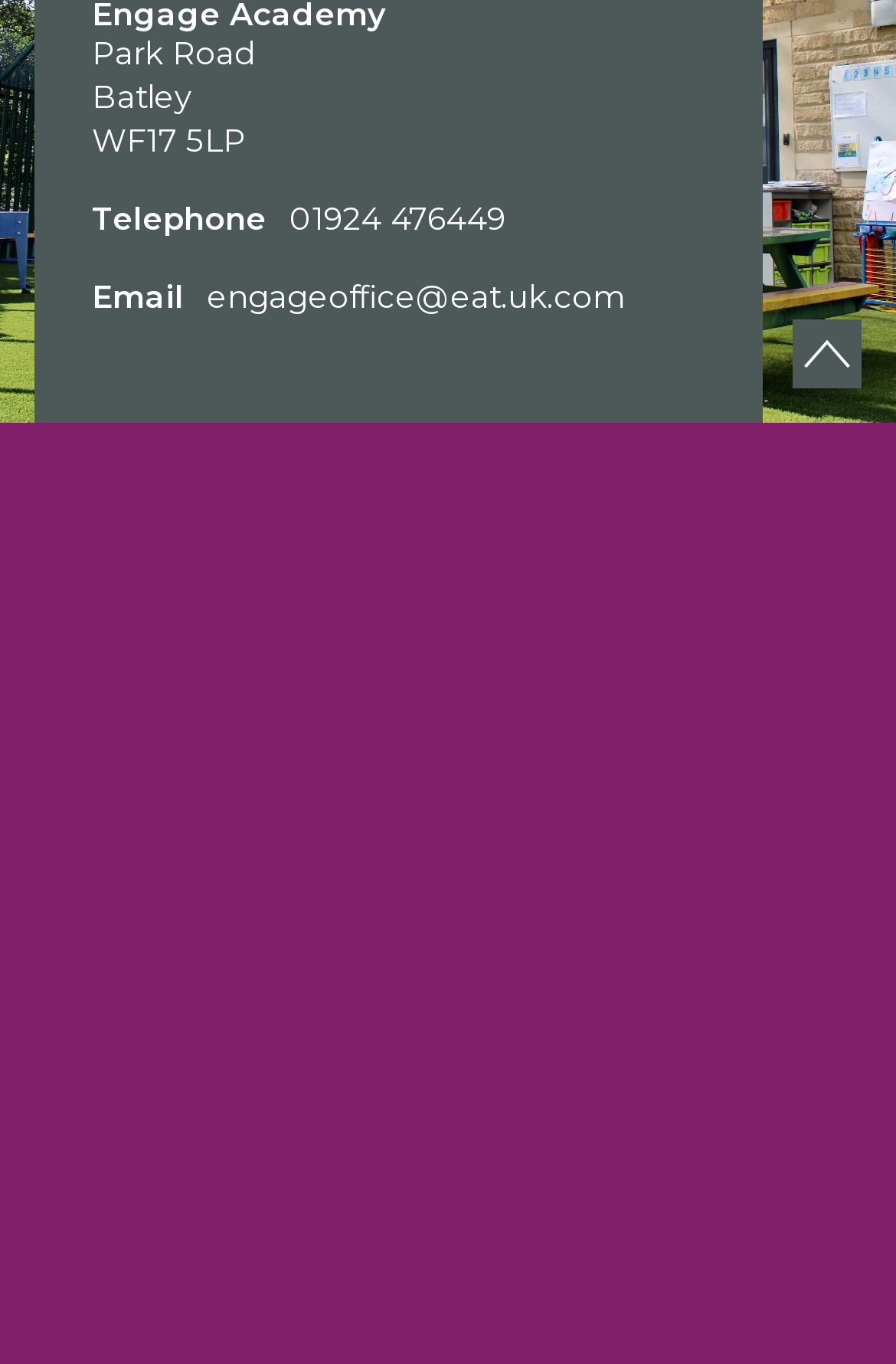Locate the bounding box coordinates of the element to click to perform the following action: 'Click the telephone number'. The coordinates should be given as four float values between 0 and 1, in the form of [left, top, right, bottom].

[0.323, 0.146, 0.564, 0.173]